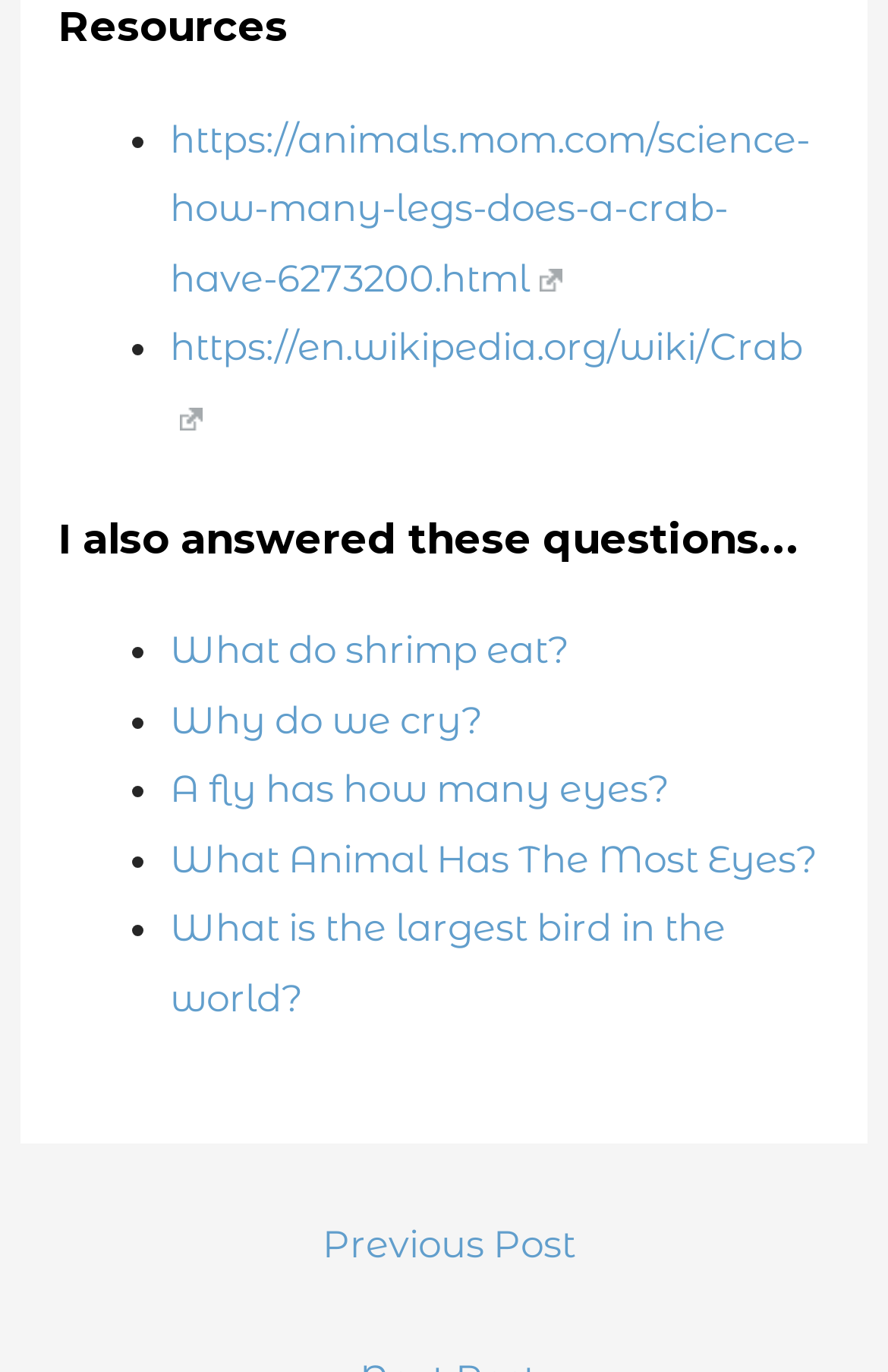What is the question asked in the fifth link? Please answer the question using a single word or phrase based on the image.

A fly has how many eyes?